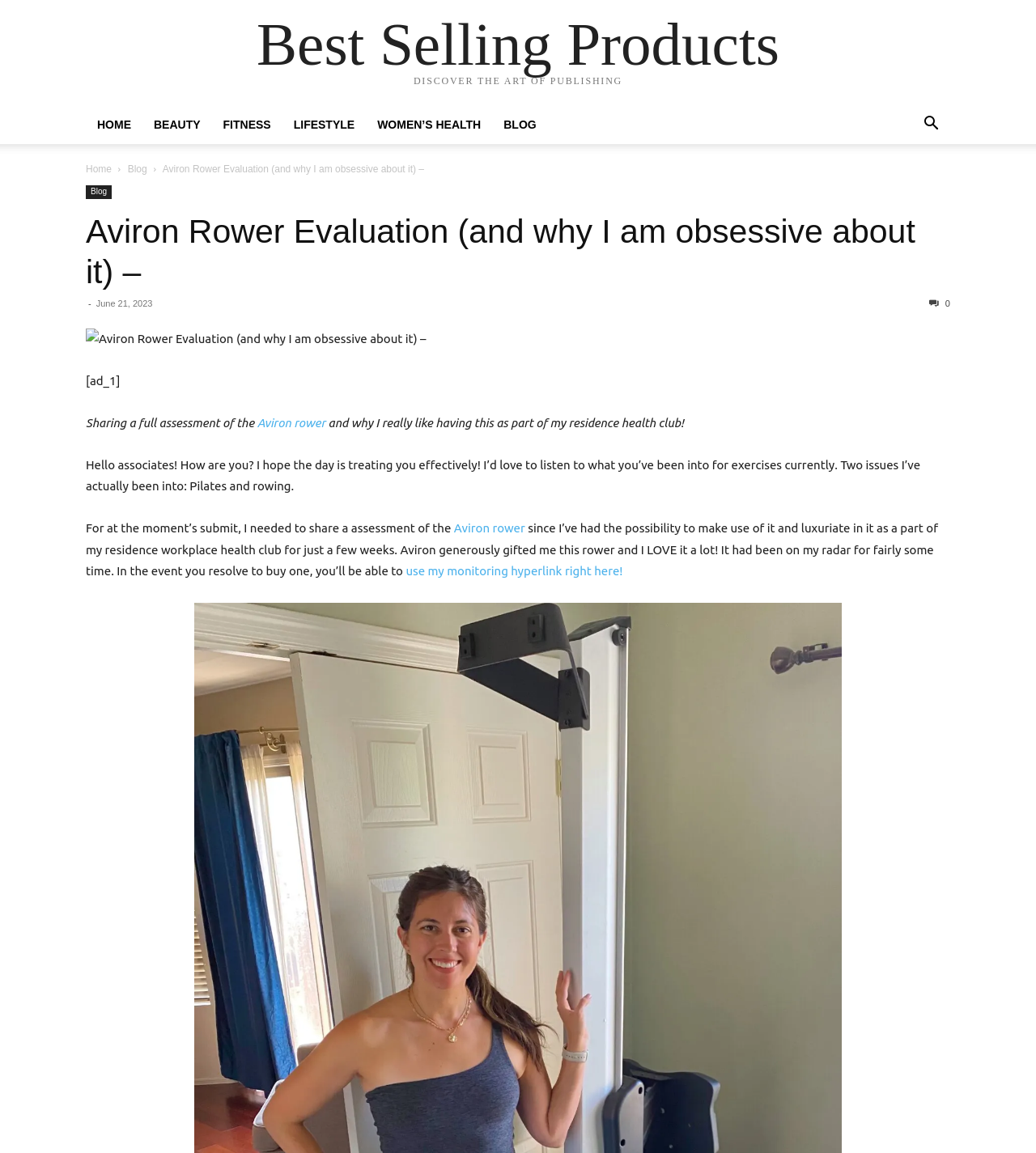Give a one-word or one-phrase response to the question:
What is the product being reviewed?

Aviron Rower